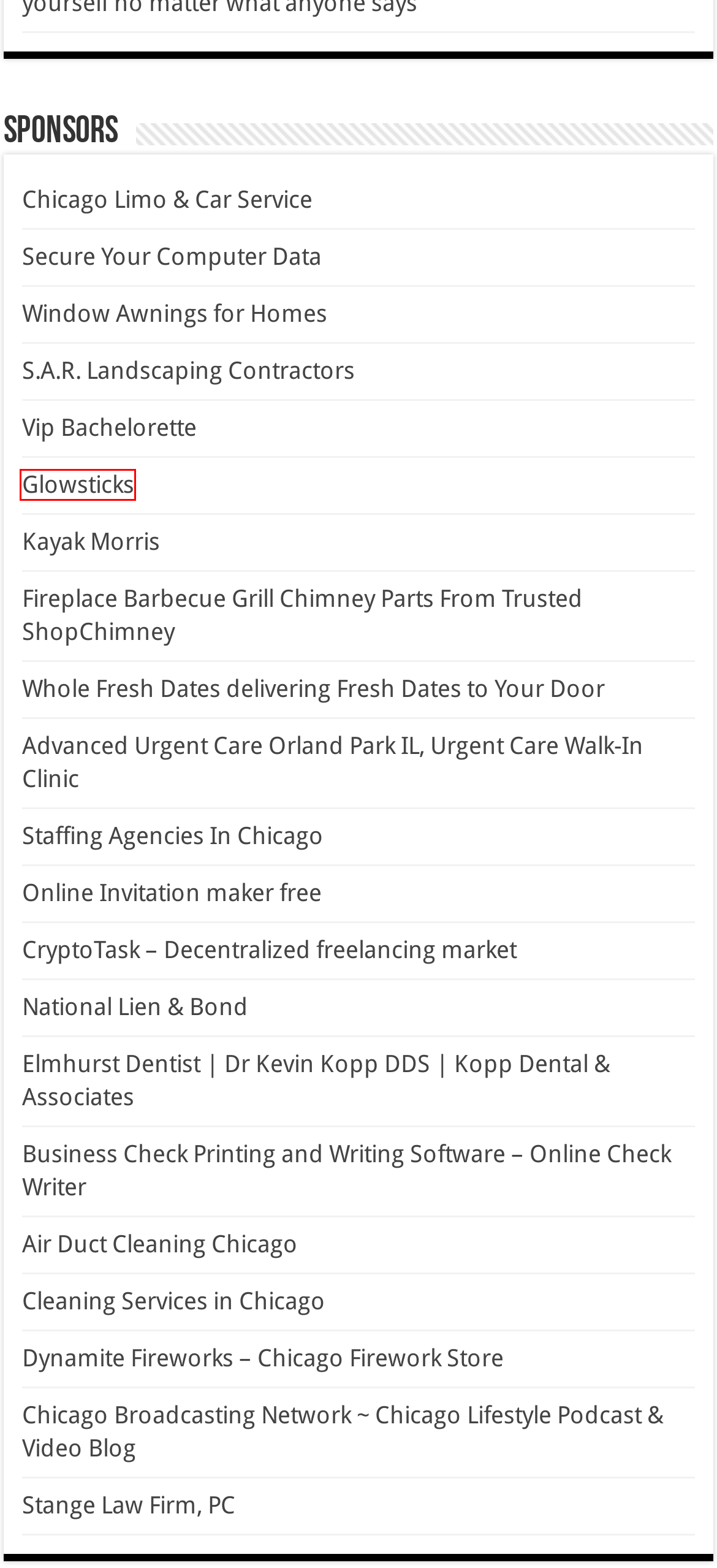Given a screenshot of a webpage with a red bounding box highlighting a UI element, choose the description that best corresponds to the new webpage after clicking the element within the red bounding box. Here are your options:
A. Cleaning Services in Chicago, Maid Service Chicago, House Cleaning Chicago
B. Landscape Design, Install, Maintain - SAR Landscaping Contractors INC
C. Dynamite Fireworks Store | Chicago Firework Store | I-90 Exit Calumet Ave
D. Whole Fresh Dates delivering Fresh Dates to Your Door – News Chicago
E. Online Check Writer: Check Print, eChecks, Mail Check, ACH, Wire
F. Biggest Supplier Of Glow & LED Products | GlowUniverse.com
G. Chicago Broadcasting Network – Chicago Lifestyle Podcast & Video Blog
H. Personalize Digital Invitations Online Maker for Free - YouVivid

F